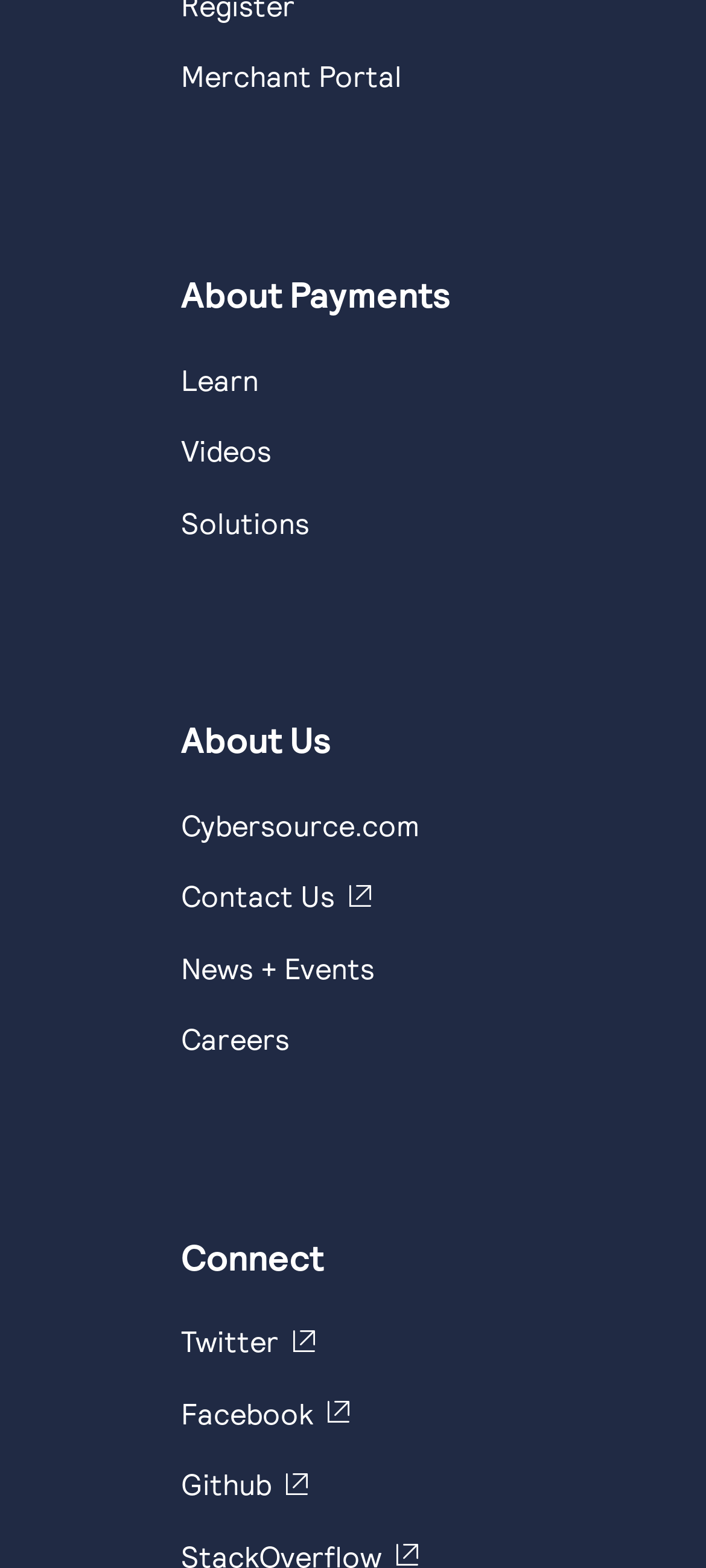Please provide the bounding box coordinates for the element that needs to be clicked to perform the instruction: "Read the article about caravan water systems". The coordinates must consist of four float numbers between 0 and 1, formatted as [left, top, right, bottom].

None